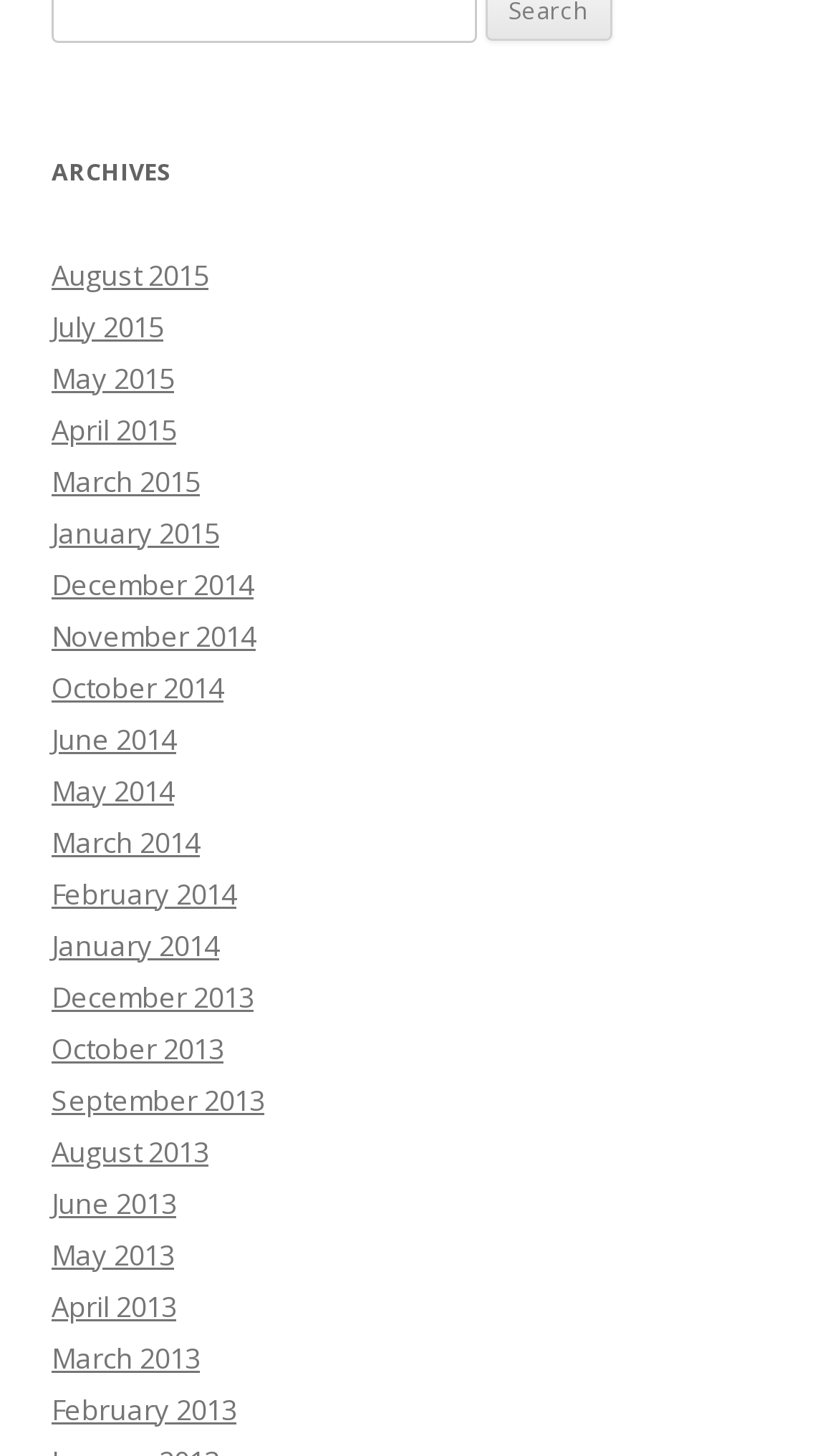Based on the provided description, "July 2015", find the bounding box of the corresponding UI element in the screenshot.

[0.062, 0.211, 0.195, 0.237]